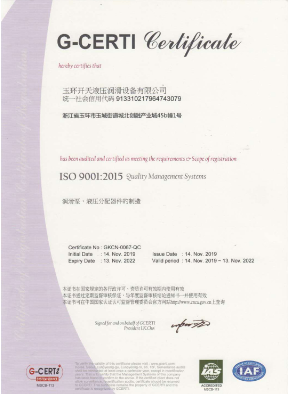What standard does the company comply with? Please answer the question using a single word or phrase based on the image.

ISO 9001:2015